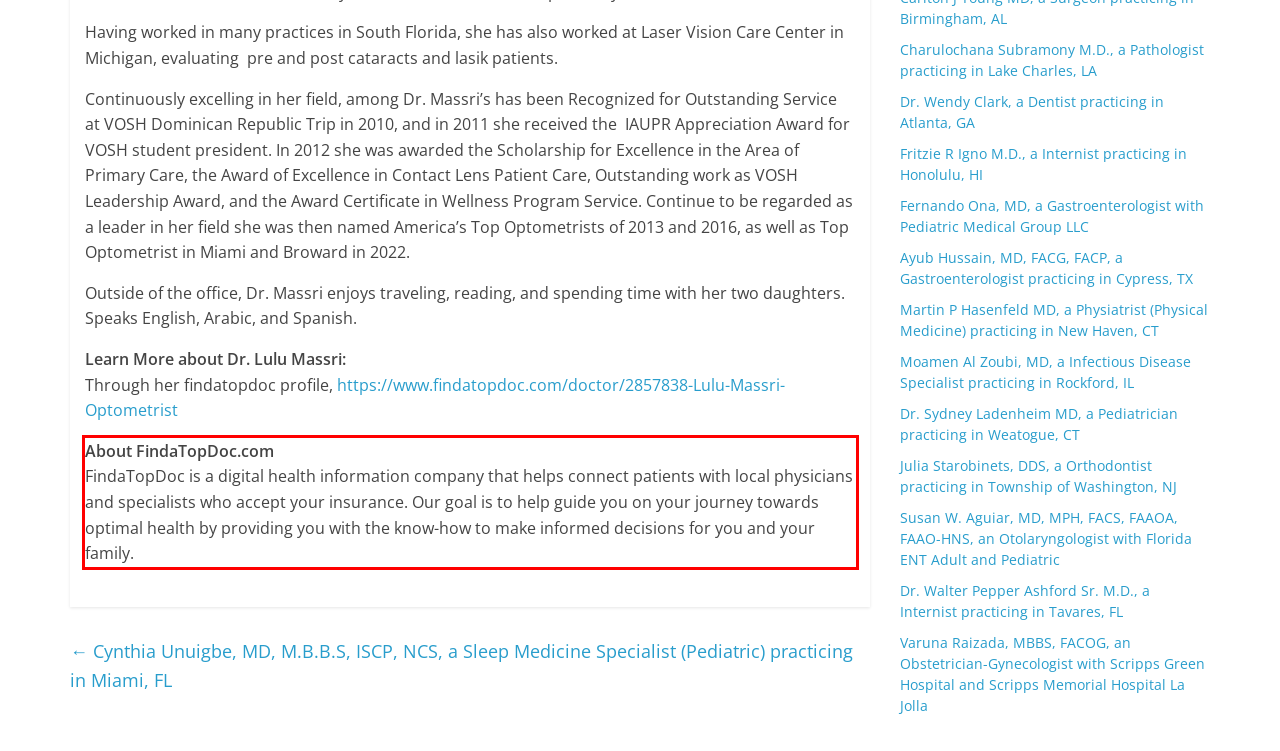Please extract the text content within the red bounding box on the webpage screenshot using OCR.

About FindaTopDoc.com FindaTopDoc is a digital health information company that helps connect patients with local physicians and specialists who accept your insurance. Our goal is to help guide you on your journey towards optimal health by providing you with the know-how to make informed decisions for you and your family.